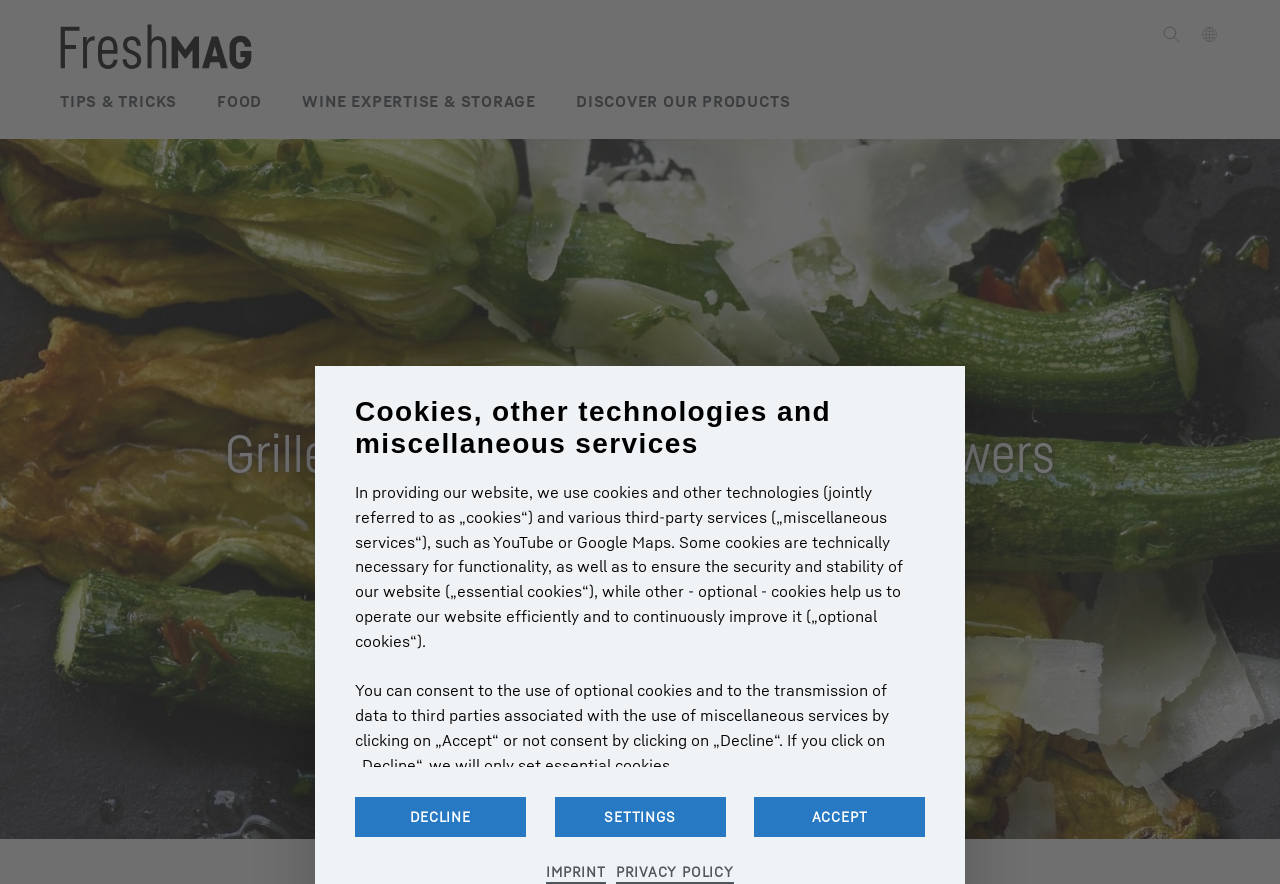Please indicate the bounding box coordinates for the clickable area to complete the following task: "View Sören Schoppmeier's picture". The coordinates should be specified as four float numbers between 0 and 1, i.e., [left, top, right, bottom].

None